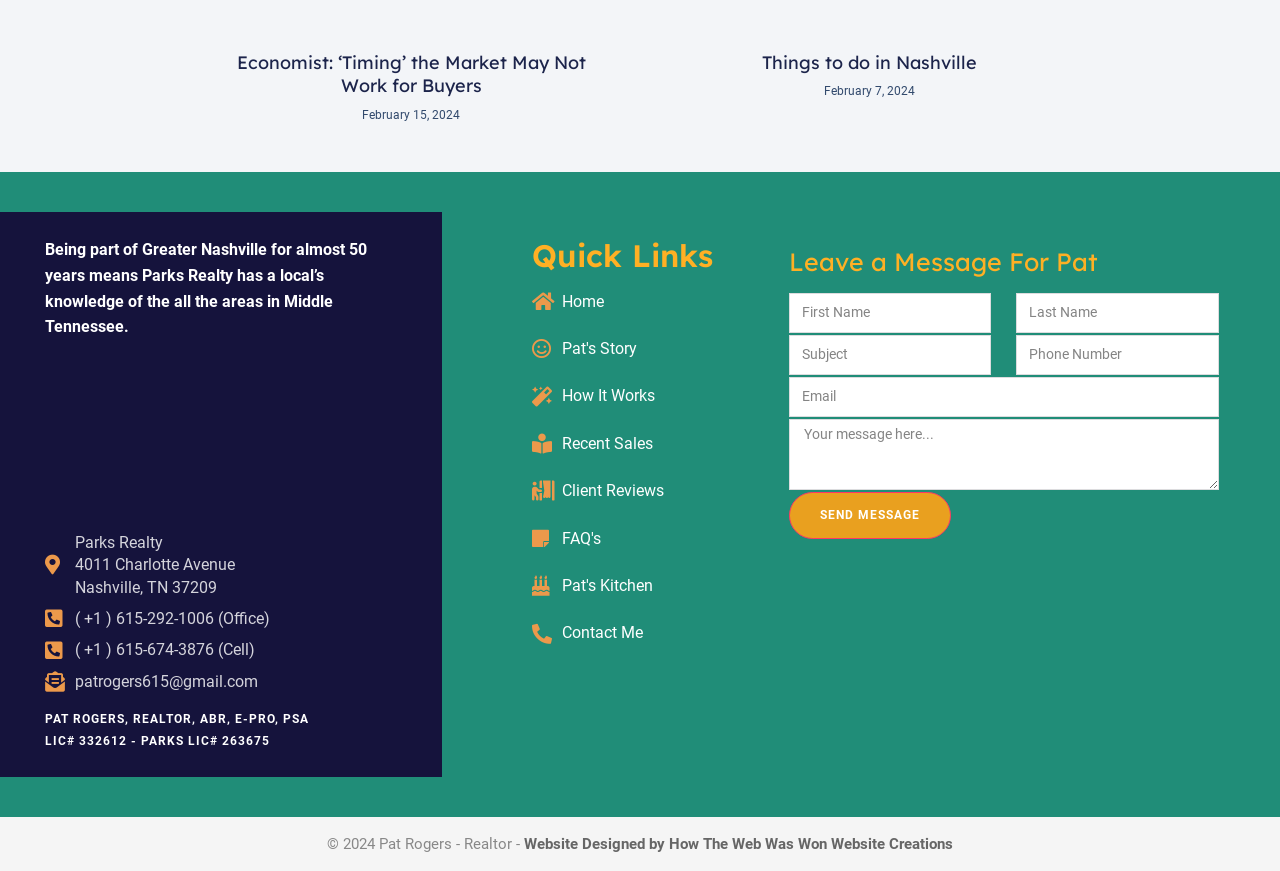Find the bounding box coordinates for the UI element whose description is: "FAQ's". The coordinates should be four float numbers between 0 and 1, in the format [left, top, right, bottom].

[0.416, 0.606, 0.576, 0.631]